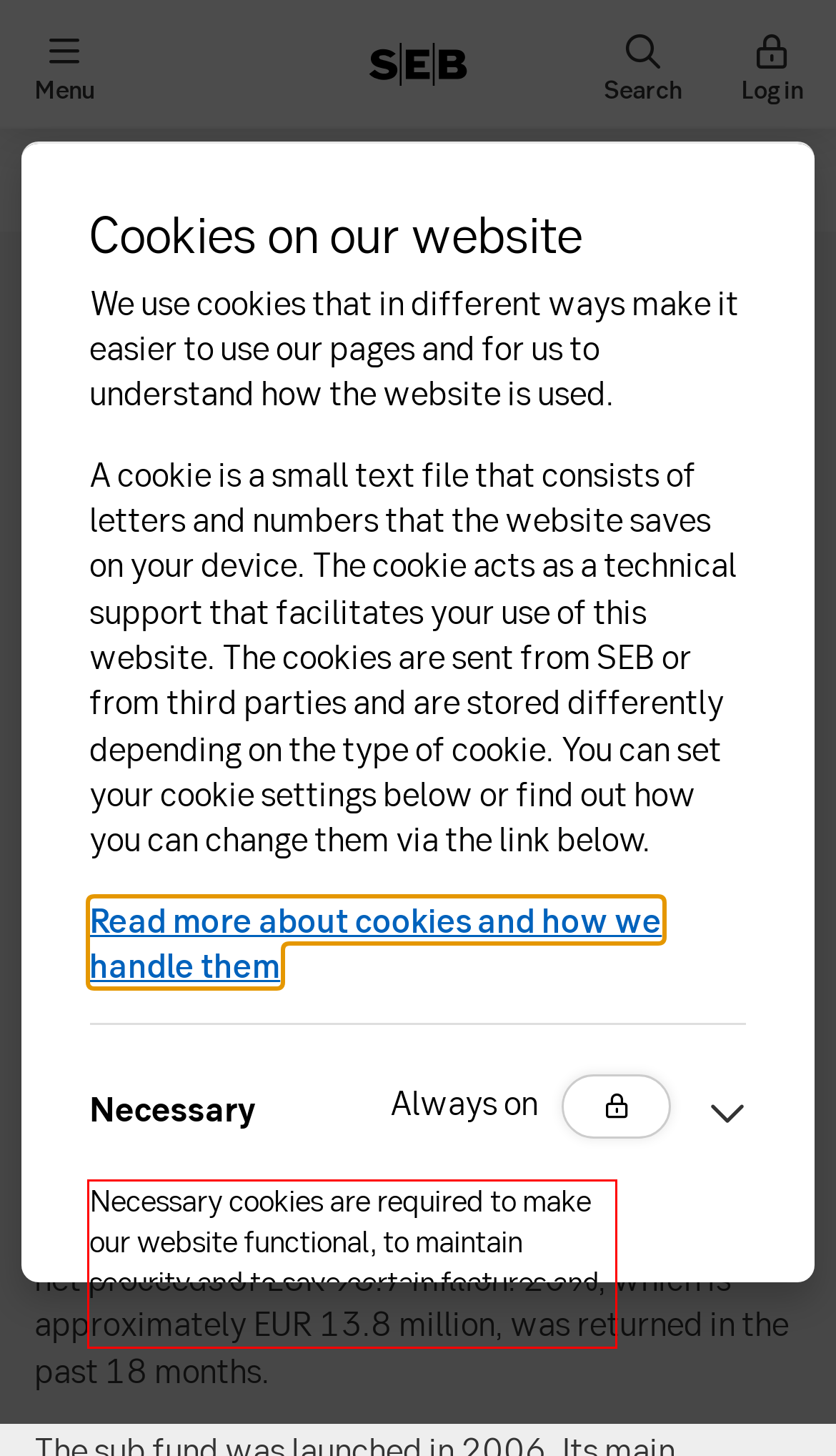Identify and extract the text within the red rectangle in the screenshot of the webpage.

Necessary cookies are required to make our website functional, to maintain security and to save certain features and cannot be deselected.